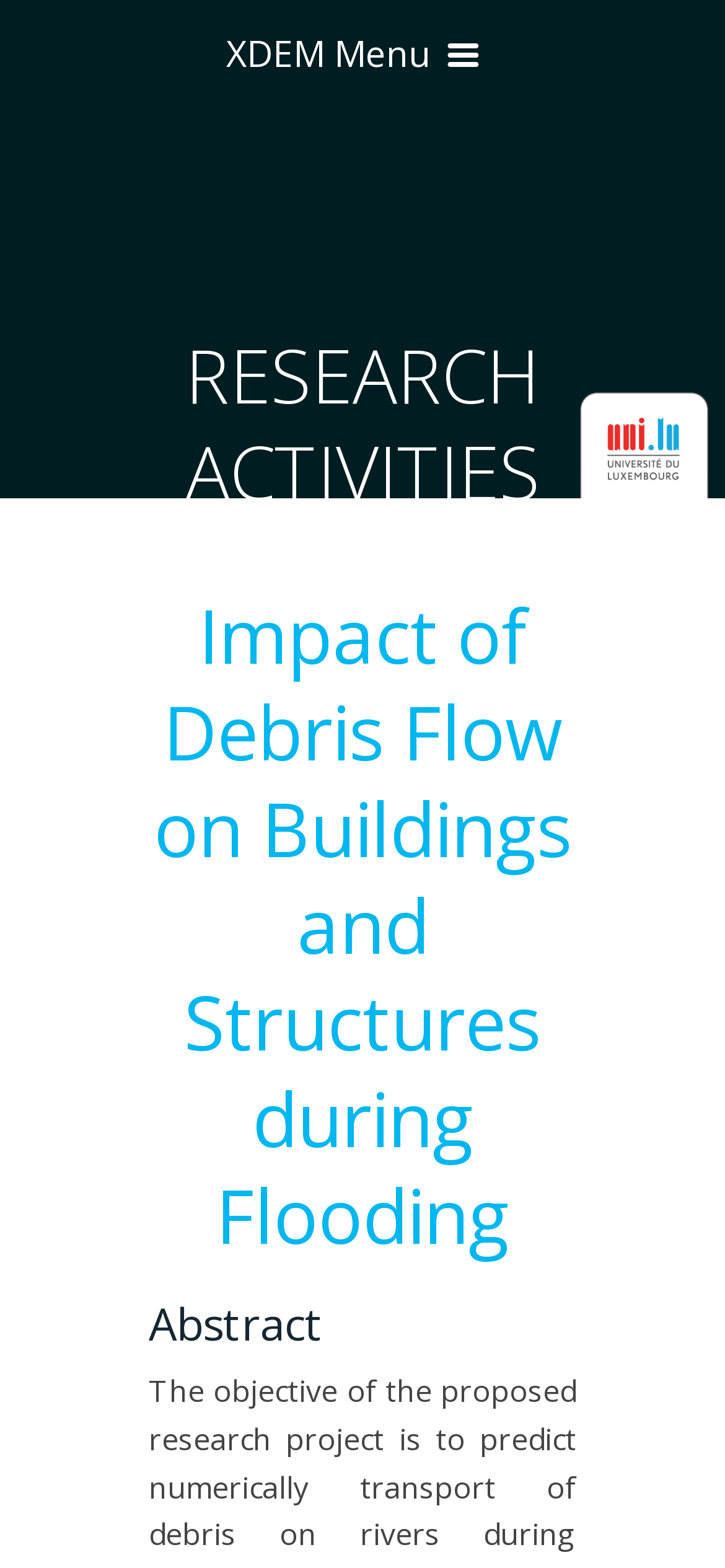Can you pinpoint the bounding box coordinates for the clickable element required for this instruction: "Click on TEAM MEMBERS"? The coordinates should be four float numbers between 0 and 1, i.e., [left, top, right, bottom].

[0.026, 0.174, 0.582, 0.254]